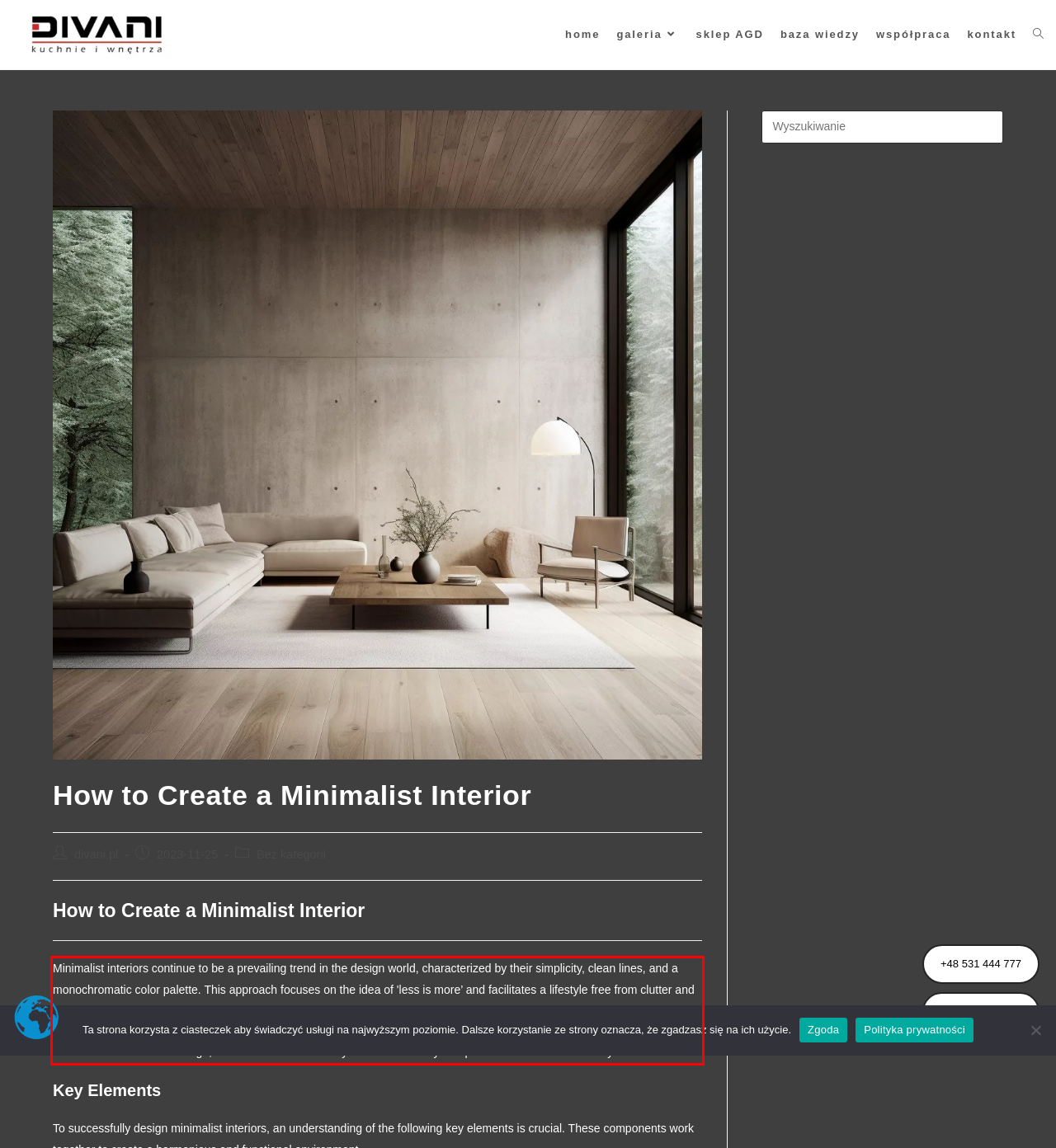Given a screenshot of a webpage containing a red bounding box, perform OCR on the text within this red bounding box and provide the text content.

Minimalist interiors continue to be a prevailing trend in the design world, characterized by their simplicity, clean lines, and a monochromatic color palette. This approach focuses on the idea of 'less is more’ and facilitates a lifestyle free from clutter and excess. In today’s fast-paced world, creating a calm and organized space has never been more important. A minimalist interior offers not just an aesthetically pleasing environment but also one that promotes tranquility and function. As we delve into the essentials of minimalist design, we’ll discover how this style can transform your space into a serene sanctuary.